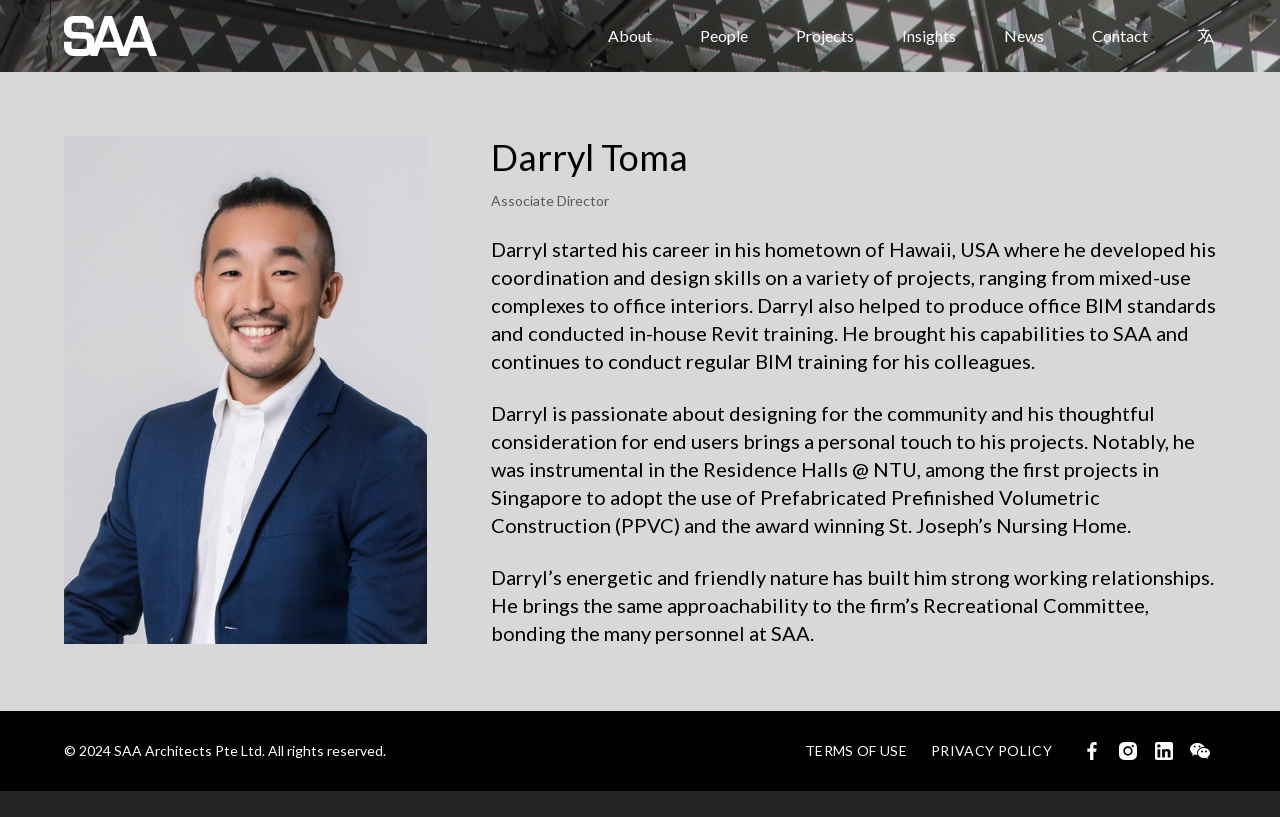Please locate the bounding box coordinates for the element that should be clicked to achieve the following instruction: "View Darryl Toma's profile". Ensure the coordinates are given as four float numbers between 0 and 1, i.e., [left, top, right, bottom].

[0.383, 0.166, 0.95, 0.219]